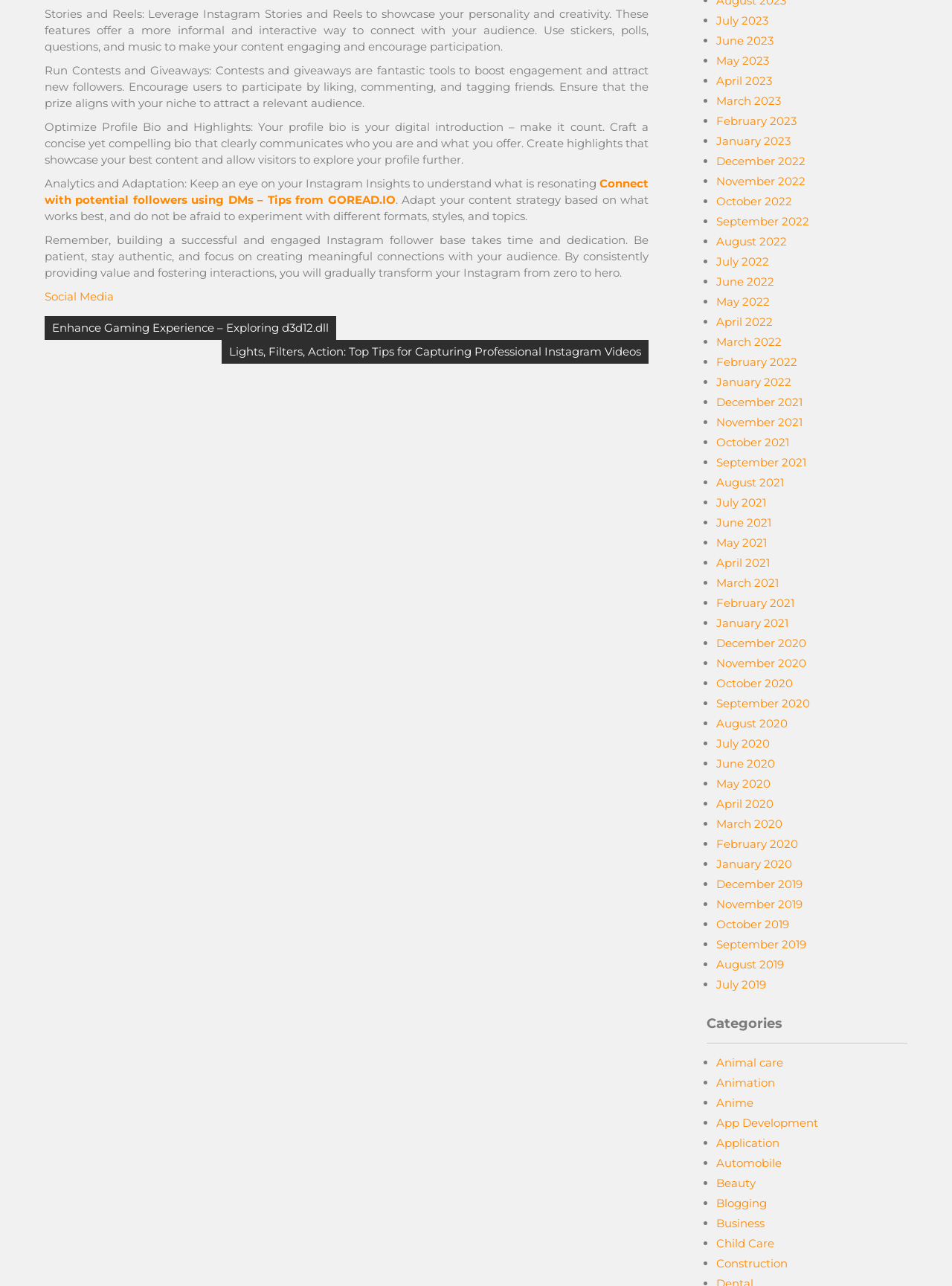With reference to the screenshot, provide a detailed response to the question below:
What is the recommended action based on Instagram Insights?

The recommended action based on Instagram Insights is to adapt the content strategy based on what works best. This is mentioned in the fourth StaticText element with OCR text 'Analytics and Adaptation: Keep an eye on your Instagram Insights to understand what is resonating. Adapt your content strategy based on what works best, and do not be afraid to experiment with different formats, styles, and topics.'